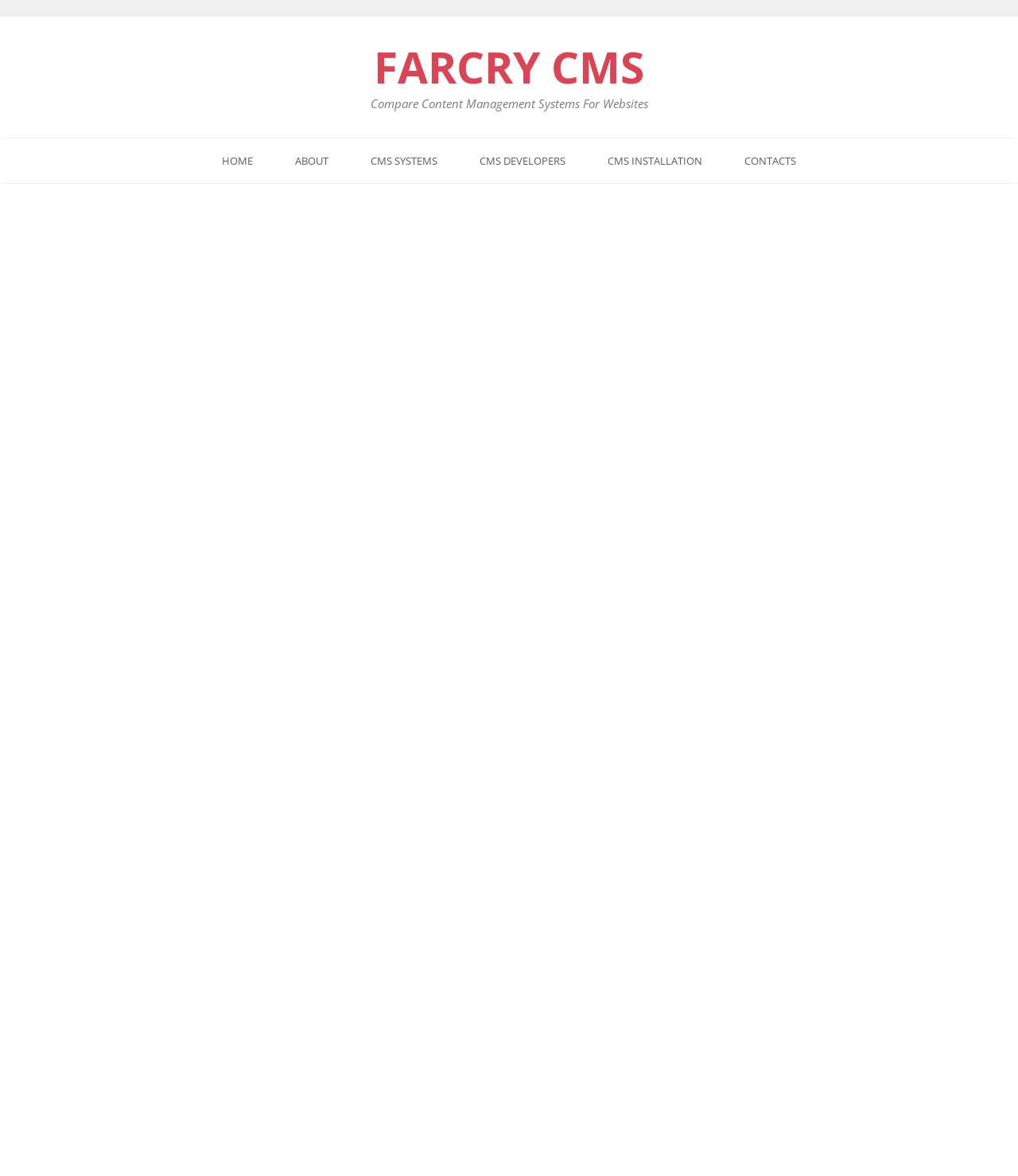Give an in-depth explanation of the webpage layout and content.

This webpage is about eCommerce and FarCry CMS, with a focus on content management systems and online marketing. At the top, there is a navigation menu with links to "HOME", "ABOUT", "CMS SYSTEMS", "CMS DEVELOPERS", "CMS INSTALLATION", and "CONTACTS". 

Below the navigation menu, there is a header section with a heading that reads "4 SEO Blunders That Will Kill Your Holiday Villa Marketing Business’s Google Rankings". This section also includes a link to the same article, an image, and a brief summary of the article. 

To the right of the header section, there is a section with a heading that reads "Recent Posts". This section lists several recent blog posts, each with a link to the full article, an image, and a brief summary. The posts are dated from January 2022 to April 2023 and cover topics such as WordPress for small business websites, online marketing, and drug addiction among well-paid professionals.

At the bottom of the page, there is a section with a heading that reads "Categories". This section includes a combobox with a dropdown menu that allows users to select categories.